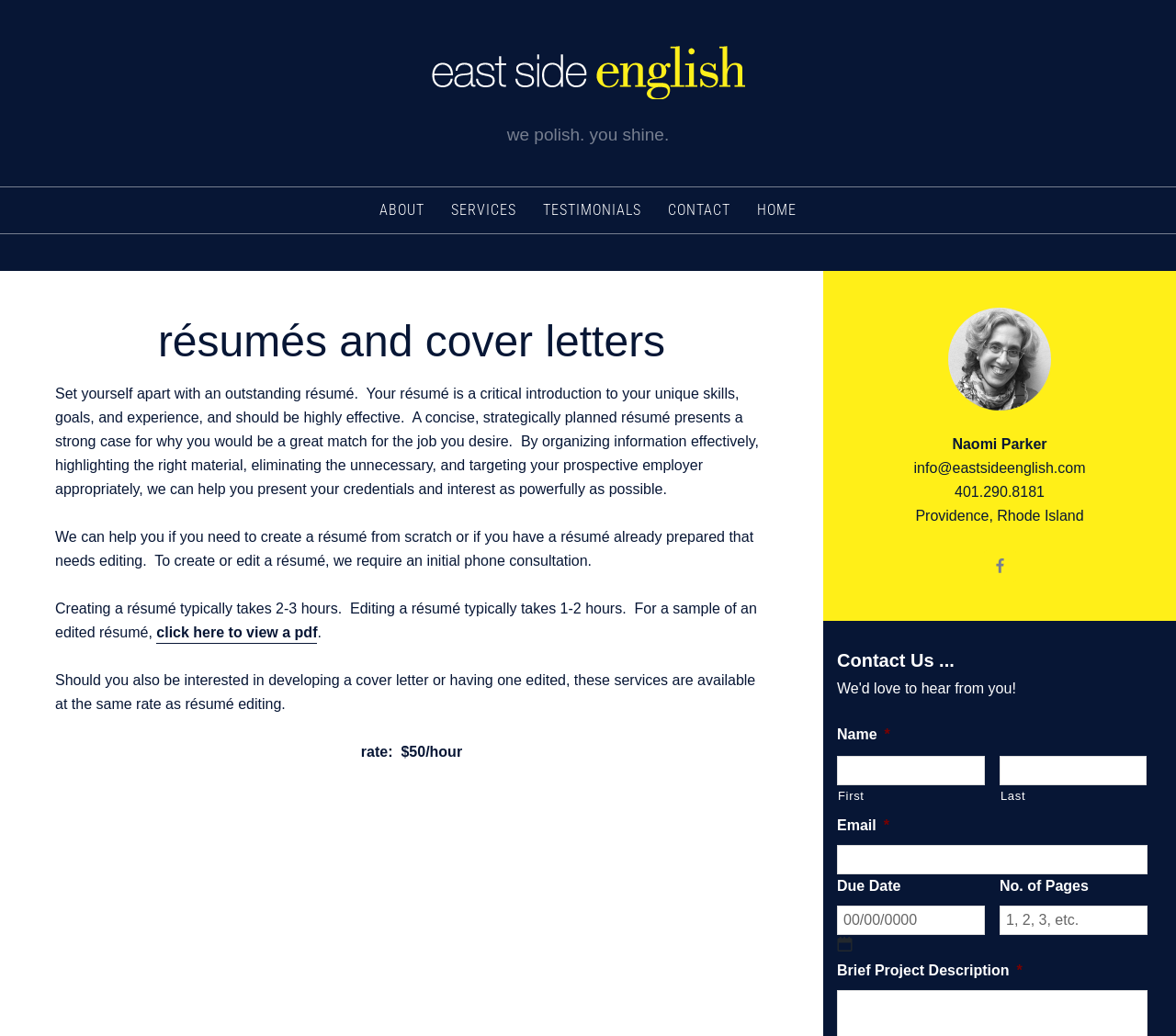What is the contact email?
Examine the screenshot and reply with a single word or phrase.

info@eastsideenglish.com